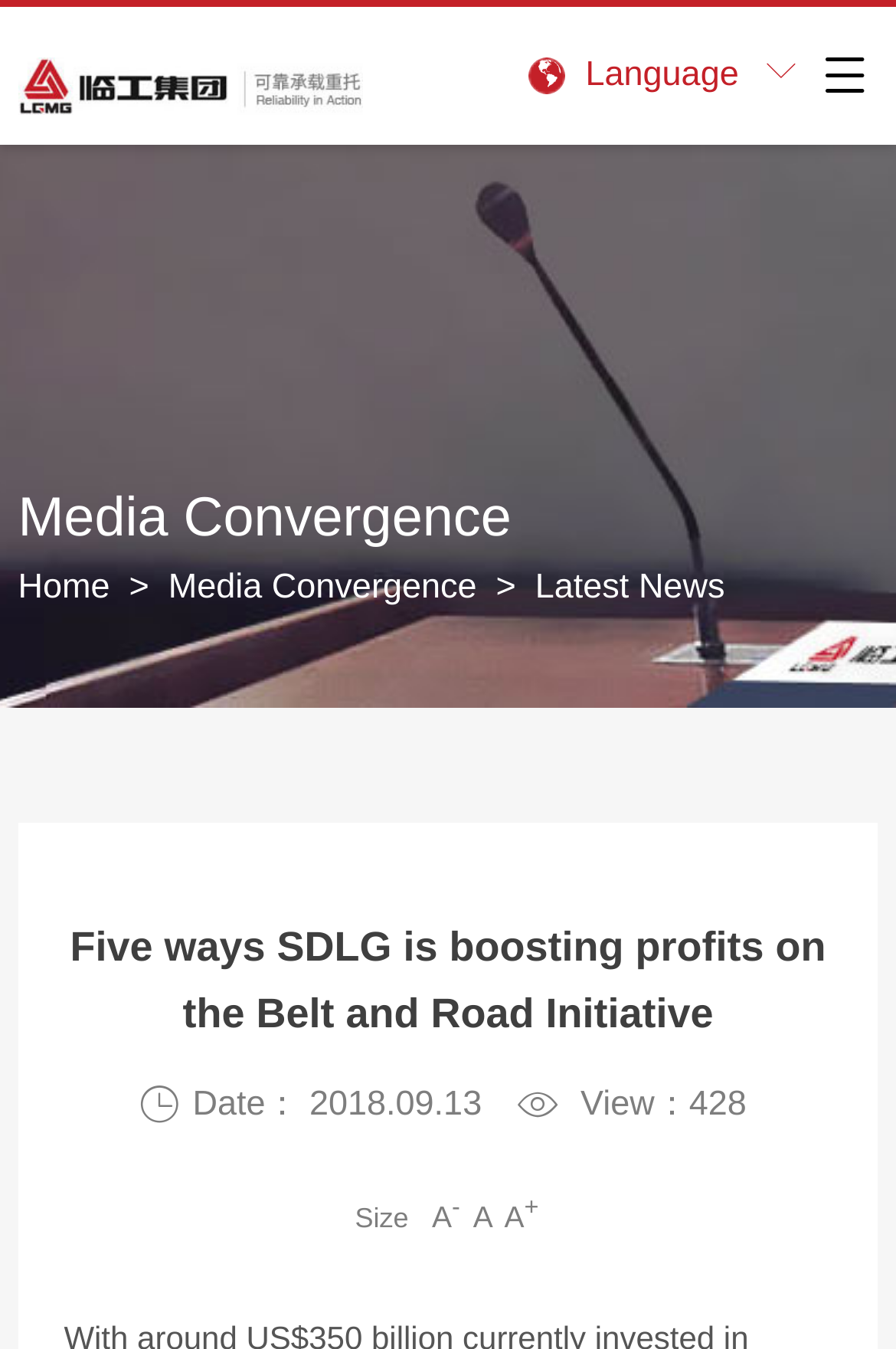Provide a single word or phrase answer to the question: 
What is the current language of the webpage?

Language